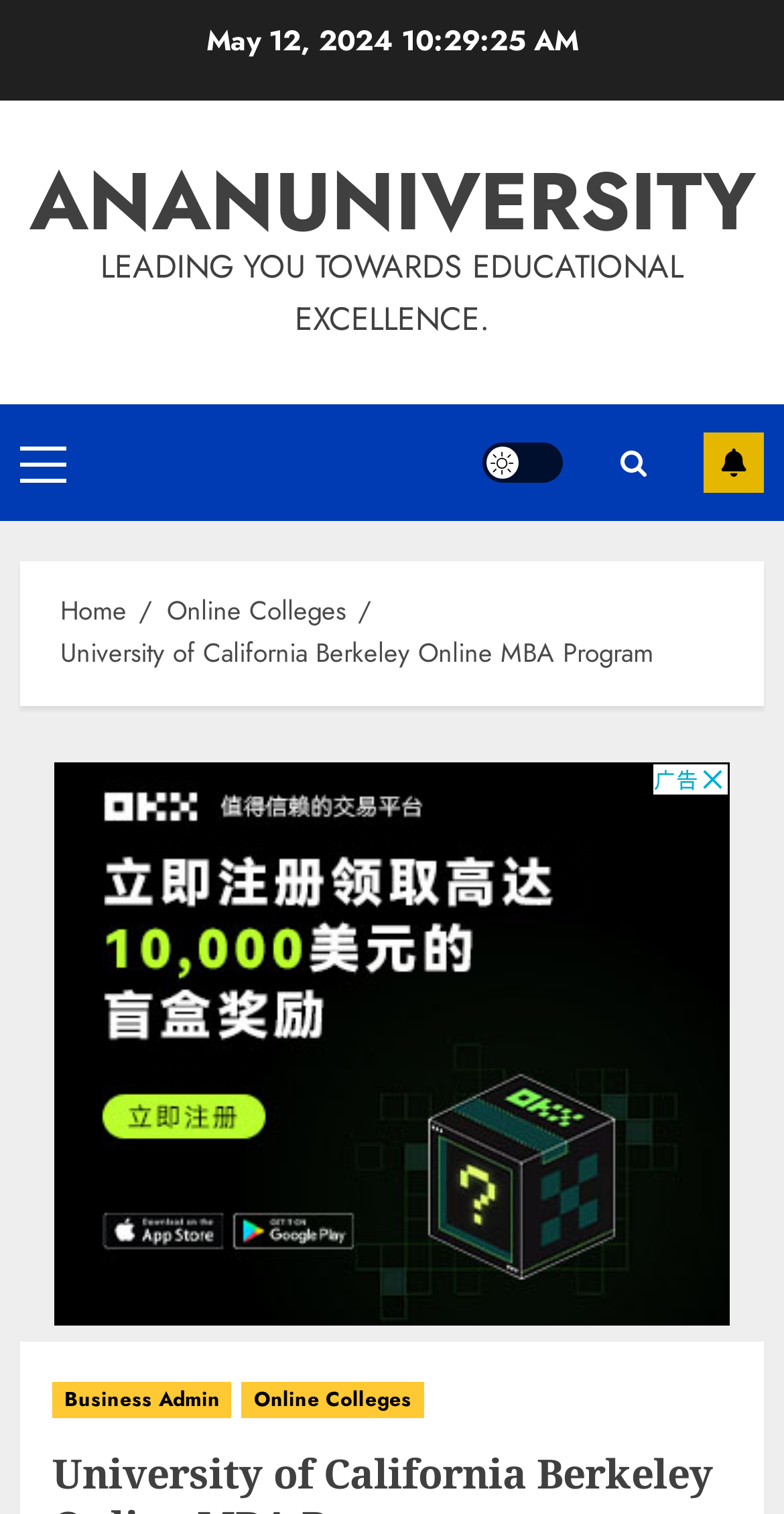Provide the bounding box coordinates of the section that needs to be clicked to accomplish the following instruction: "Visit the Home page."

[0.077, 0.391, 0.162, 0.417]